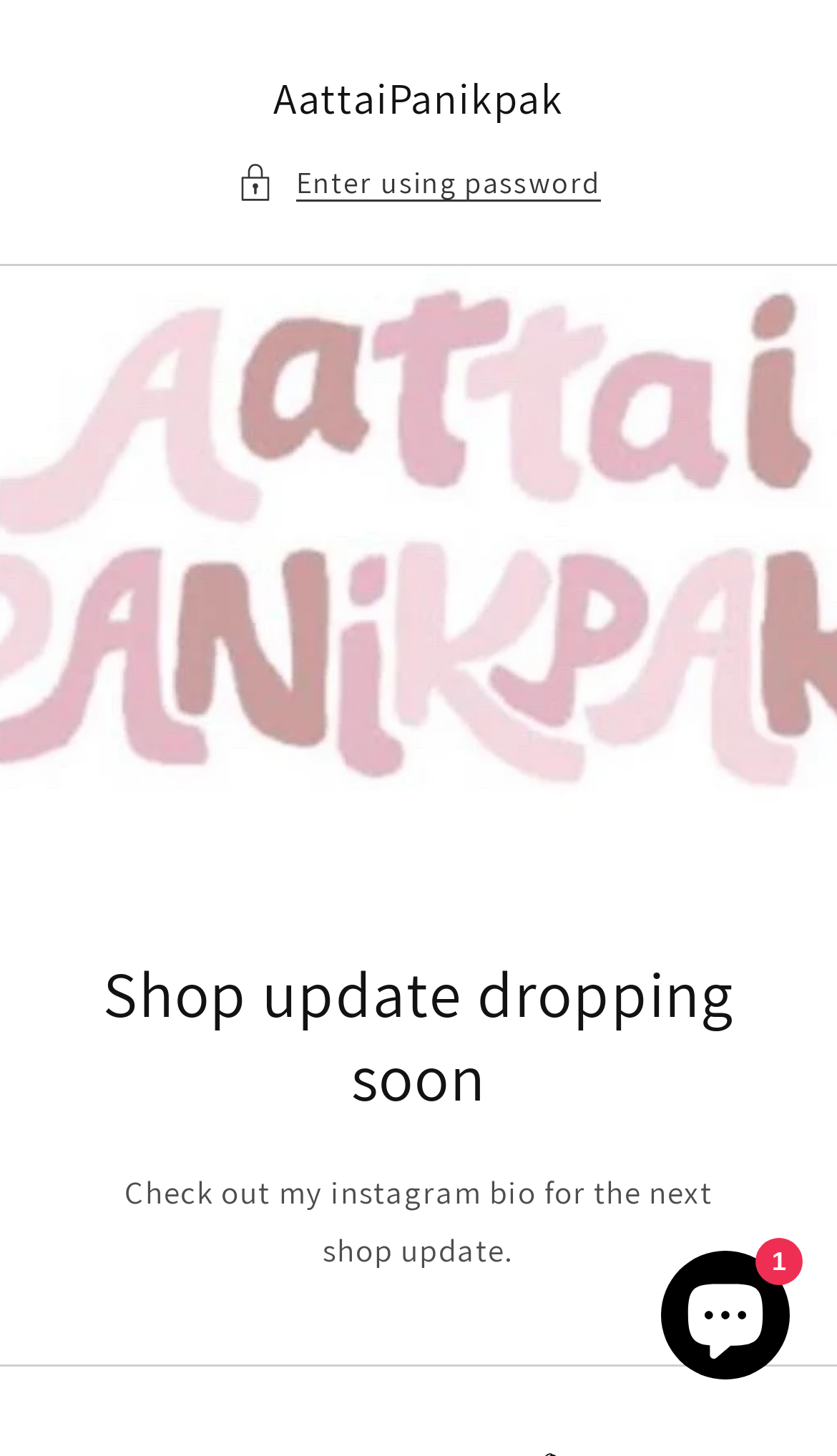Determine the bounding box coordinates for the HTML element mentioned in the following description: "Enter using password". The coordinates should be a list of four floats ranging from 0 to 1, represented as [left, top, right, bottom].

[0.282, 0.107, 0.718, 0.144]